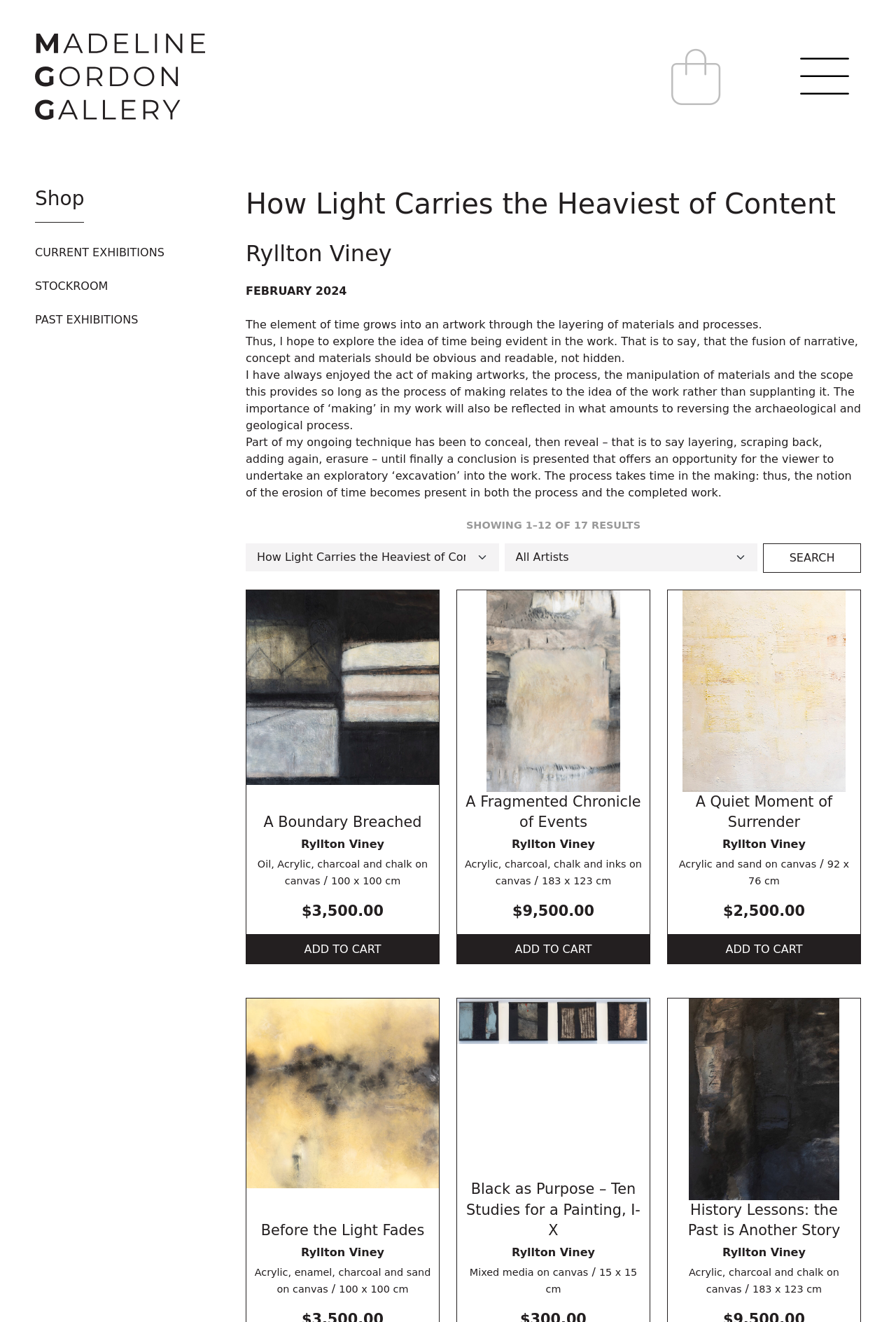Please provide the bounding box coordinate of the region that matches the element description: Add to cart. Coordinates should be in the format (top-left x, top-left y, bottom-right x, bottom-right y) and all values should be between 0 and 1.

[0.274, 0.707, 0.491, 0.729]